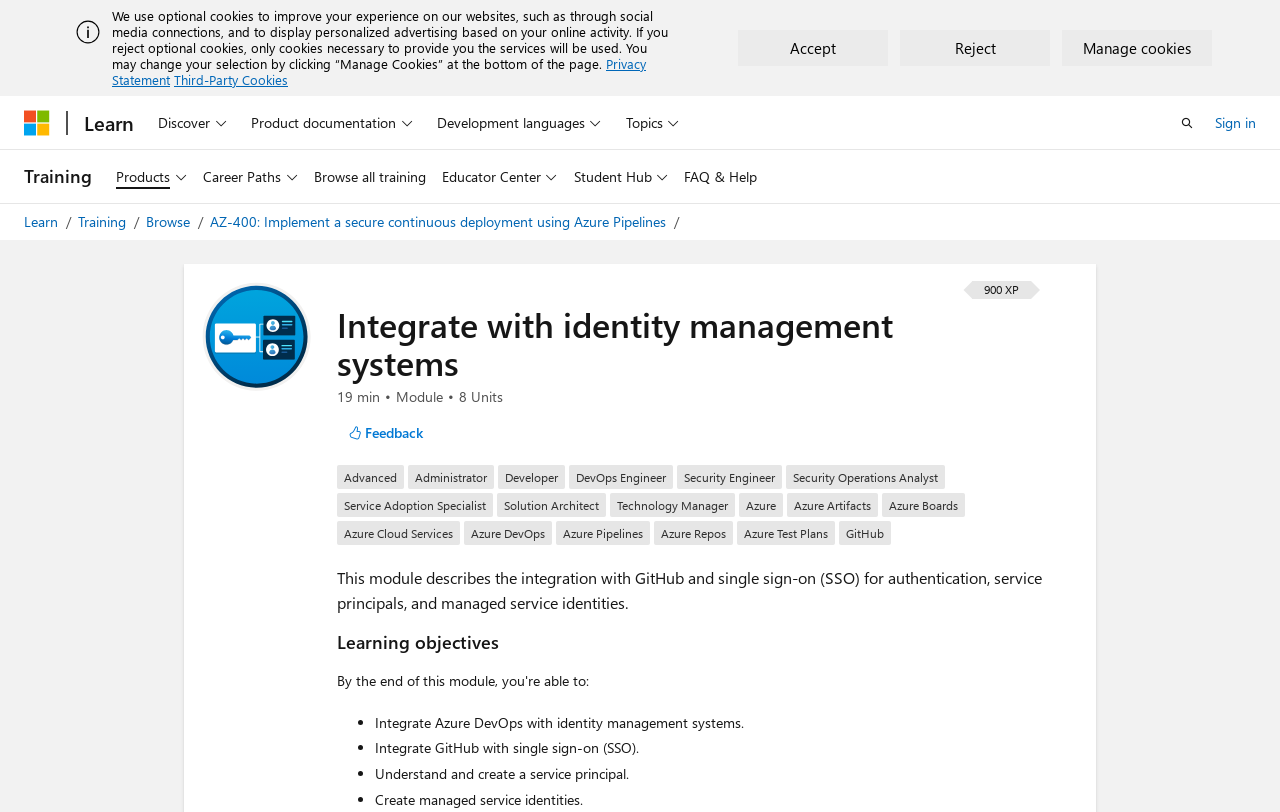Convey a detailed summary of the webpage, mentioning all key elements.

This webpage is about integrating with identity management systems, specifically in the context of Microsoft Learn training. At the top, there is a notification bar with an alert icon, a cookie policy message, and links to "Privacy Statement" and "Third-Party Cookies". Below this, there are buttons to "Accept", "Reject", or "Manage cookies".

On the top left, there is a Microsoft logo, followed by a navigation menu with links to "Microsoft", "Learn", and a global navigation menu with buttons to "Discover", "Product documentation", "Development languages", and "Topics". On the top right, there is a search button and a "Sign in" link.

The main content area has a heading "Integrate with identity management systems" and a brief description of the module, including the duration, XP points, and units. Below this, there are links to related topics, including "Browse all training" and "FAQ & Help".

The main content is divided into sections, including a description of the module, learning objectives, and a list of topics to be covered. The learning objectives are listed in bullet points, including integrating Azure DevOps with identity management systems, integrating GitHub with single sign-on (SSO), understanding and creating a service principal, and creating managed service identities.

Throughout the page, there are various buttons and links to navigate to different parts of the website, including "Feedback" and "Browse". The page also includes a figure, but its content is not described.